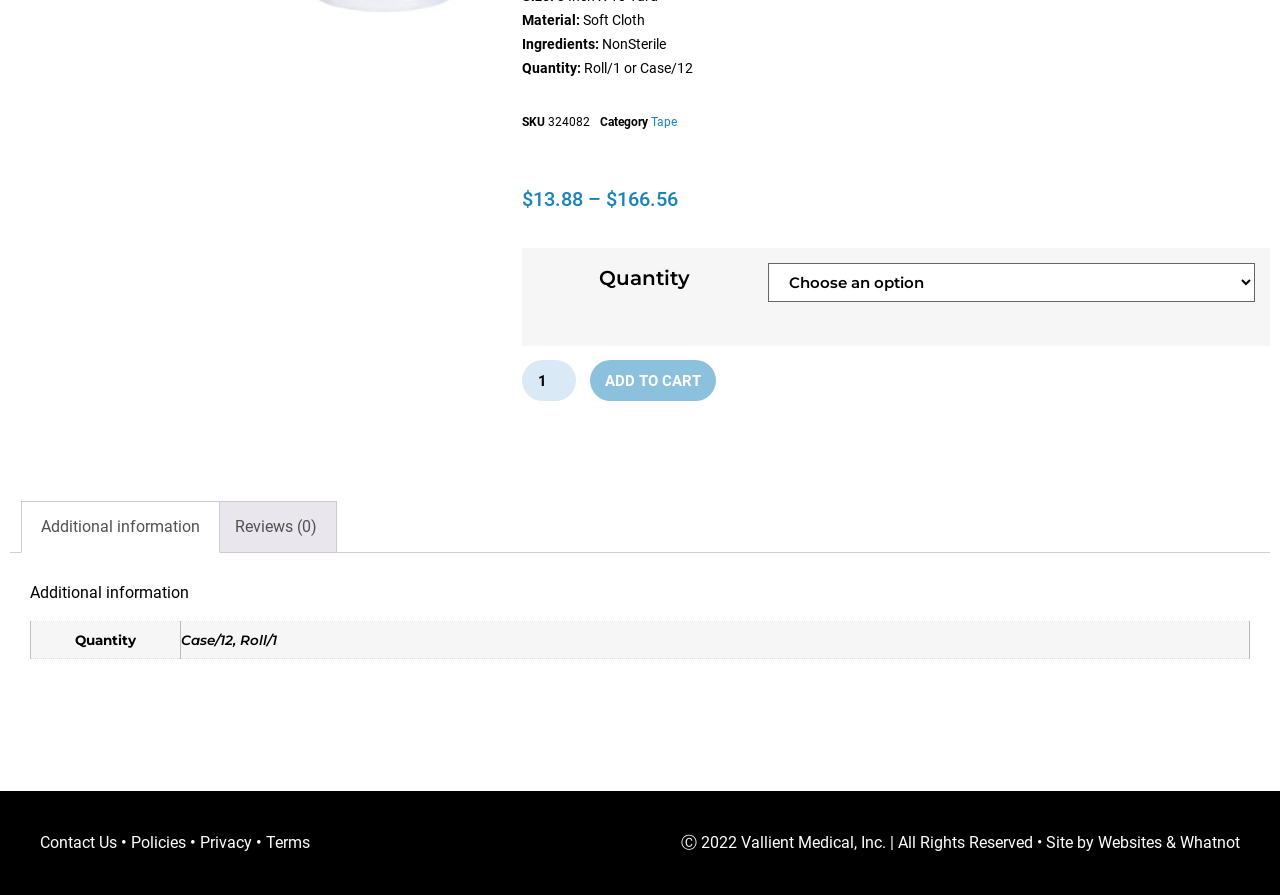Given the following UI element description: "Websites & Whatnot", find the bounding box coordinates in the webpage screenshot.

[0.858, 0.931, 0.969, 0.952]